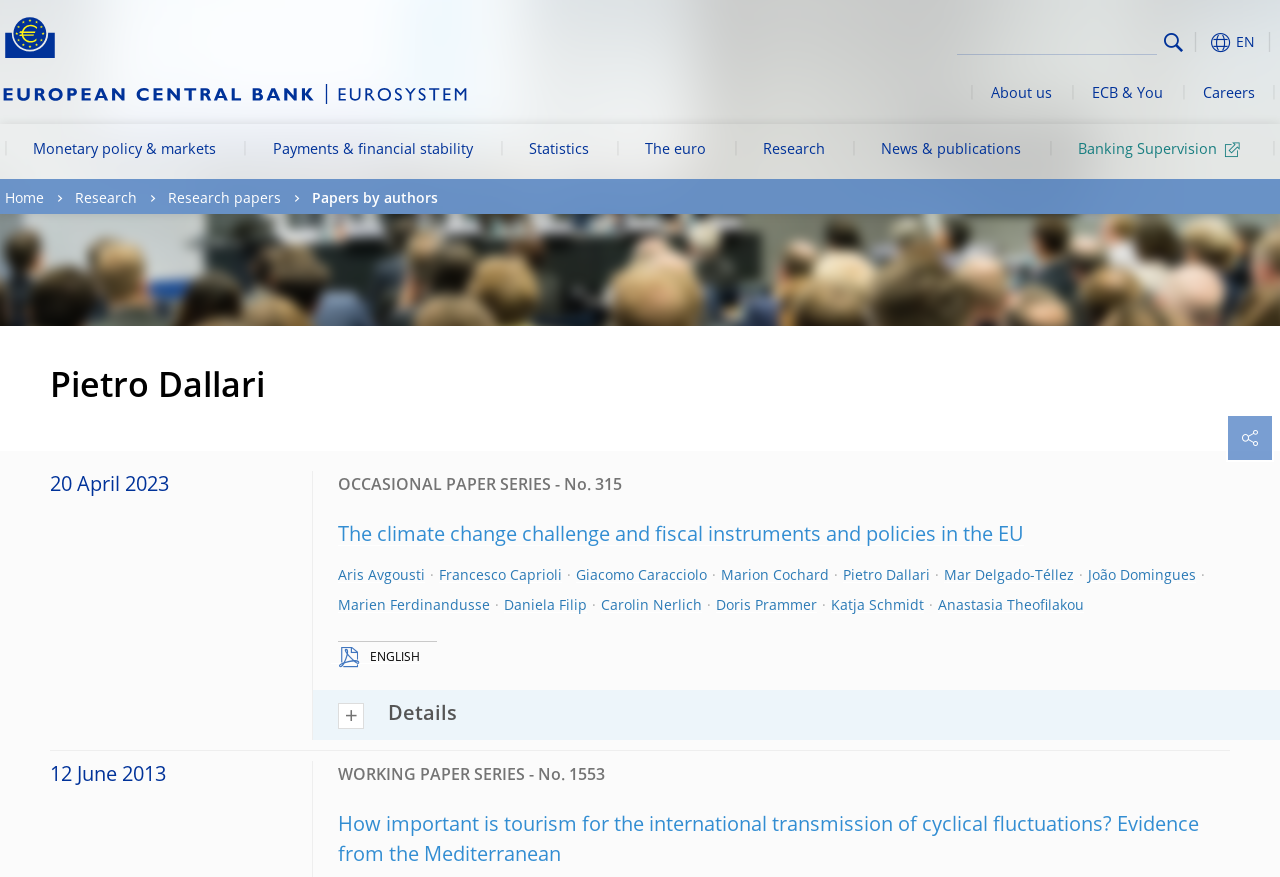Show me the bounding box coordinates of the clickable region to achieve the task as per the instruction: "View details of the research paper".

[0.245, 0.786, 0.961, 0.844]